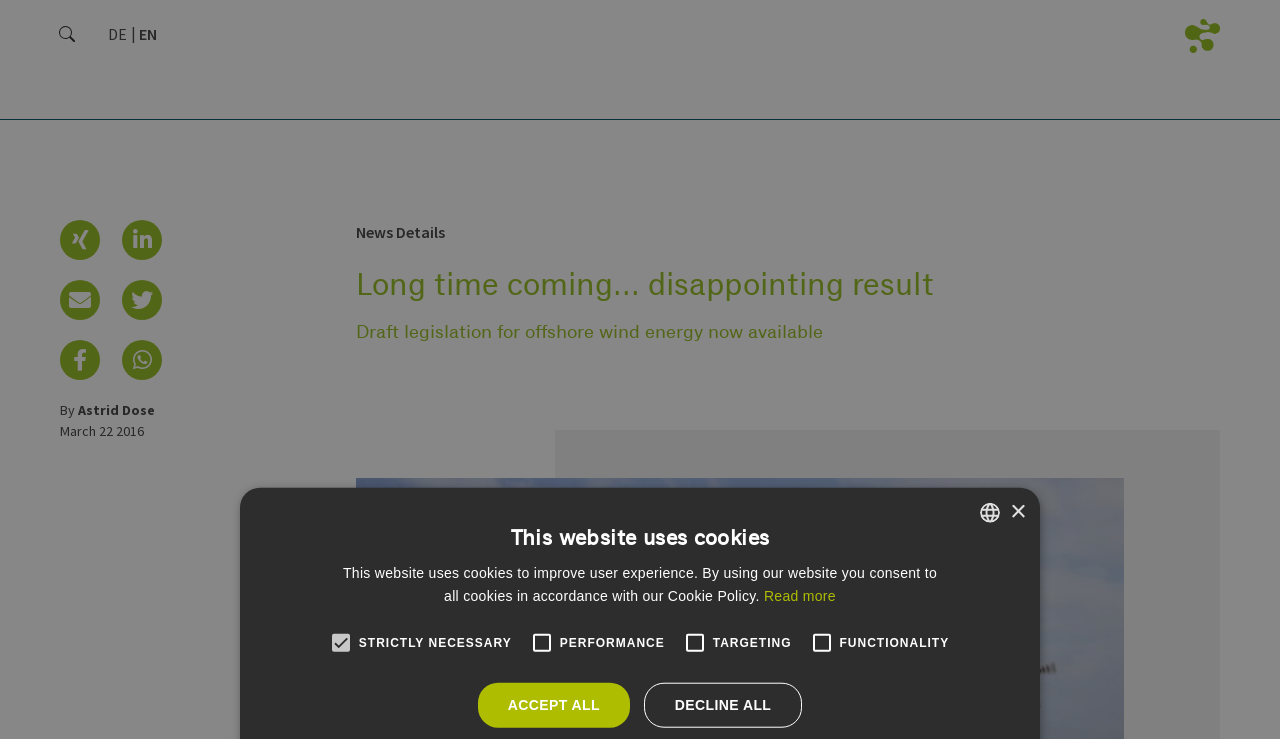Please give a concise answer to this question using a single word or phrase: 
Who is the author of the news article?

Astrid Dose